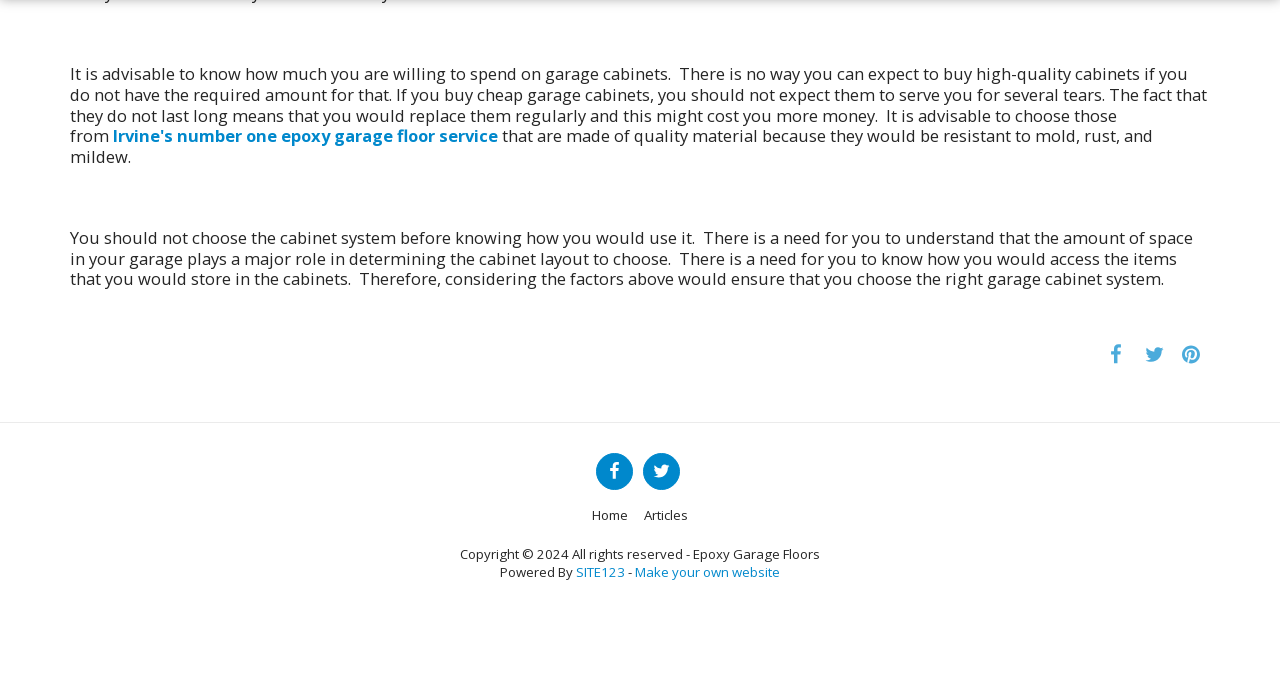What is the recommended approach to choosing garage cabinets?
By examining the image, provide a one-word or phrase answer.

Consider budget and quality